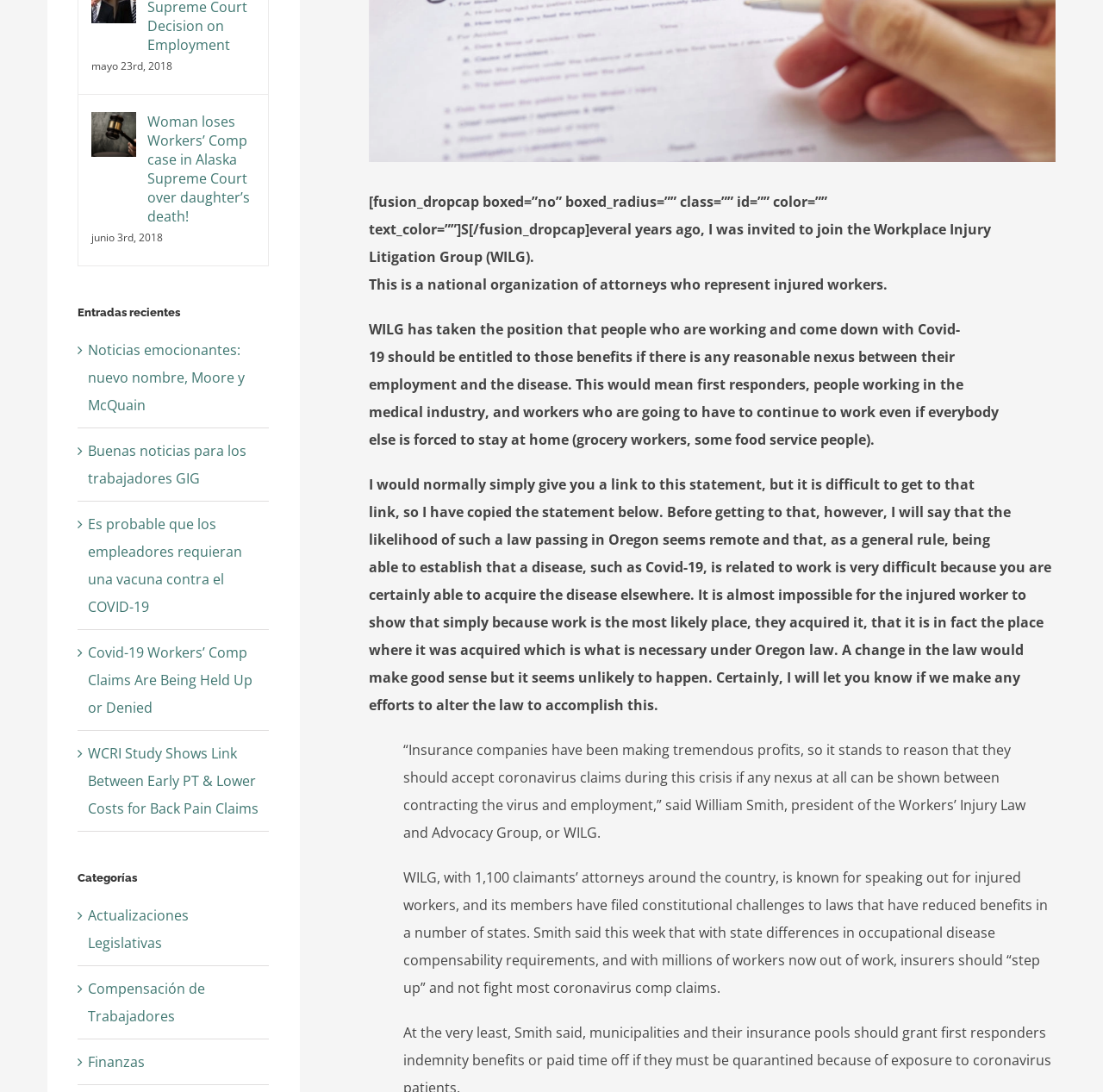Determine the bounding box coordinates for the UI element described. Format the coordinates as (top-left x, top-left y, bottom-right x, bottom-right y) and ensure all values are between 0 and 1. Element description: Eugene Oregón Marketing Internet

[0.793, 0.314, 0.91, 0.328]